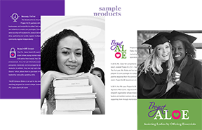What are the two individuals on the right side of the brochure wearing?
Give a detailed response to the question by analyzing the screenshot.

The two smiling graduates on the right side of the brochure are wearing caps and gowns, which conveys a sense of achievement and community support, as described in the caption.